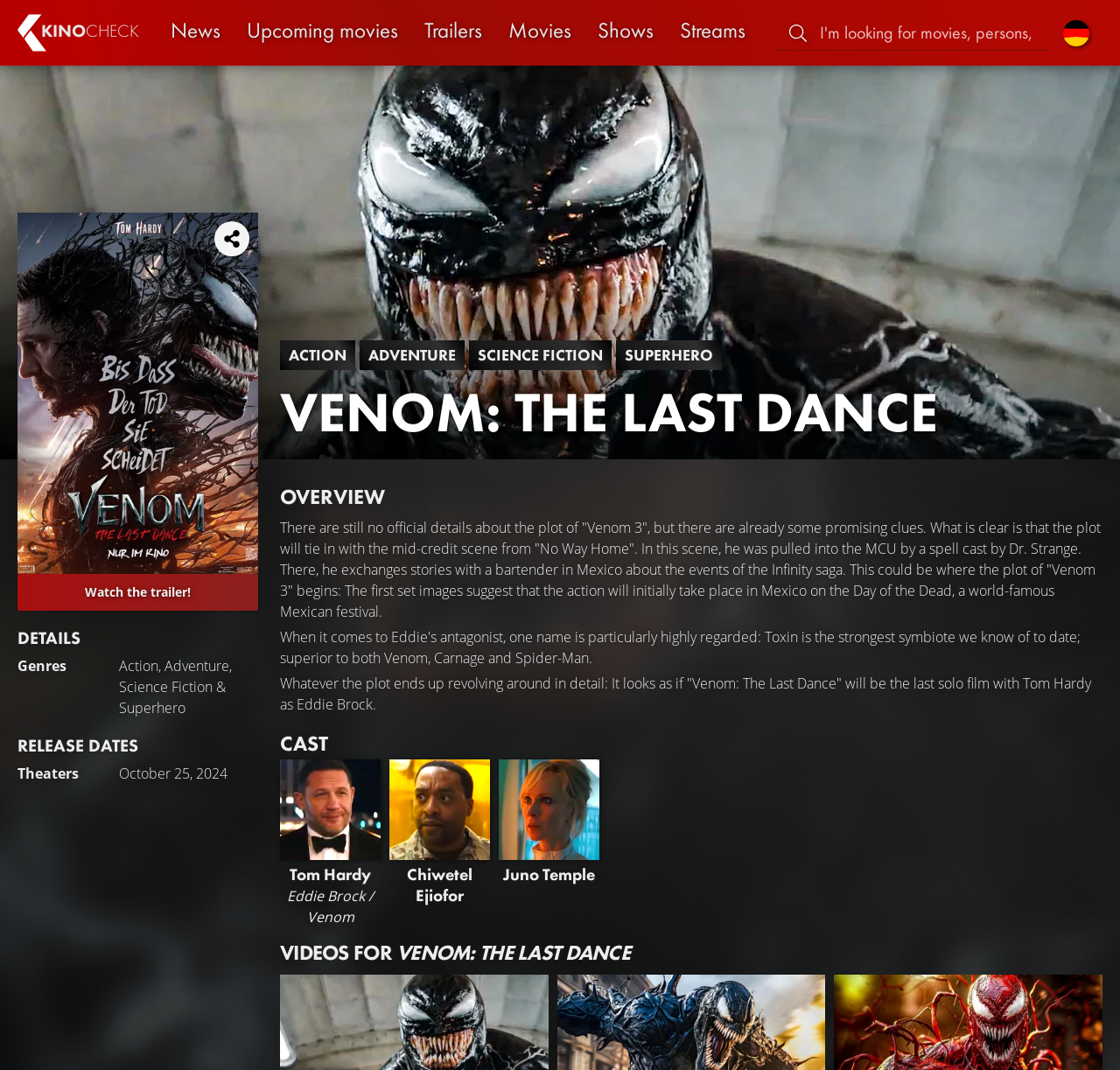Identify the main heading from the webpage and provide its text content.

VENOM: THE LAST DANCE